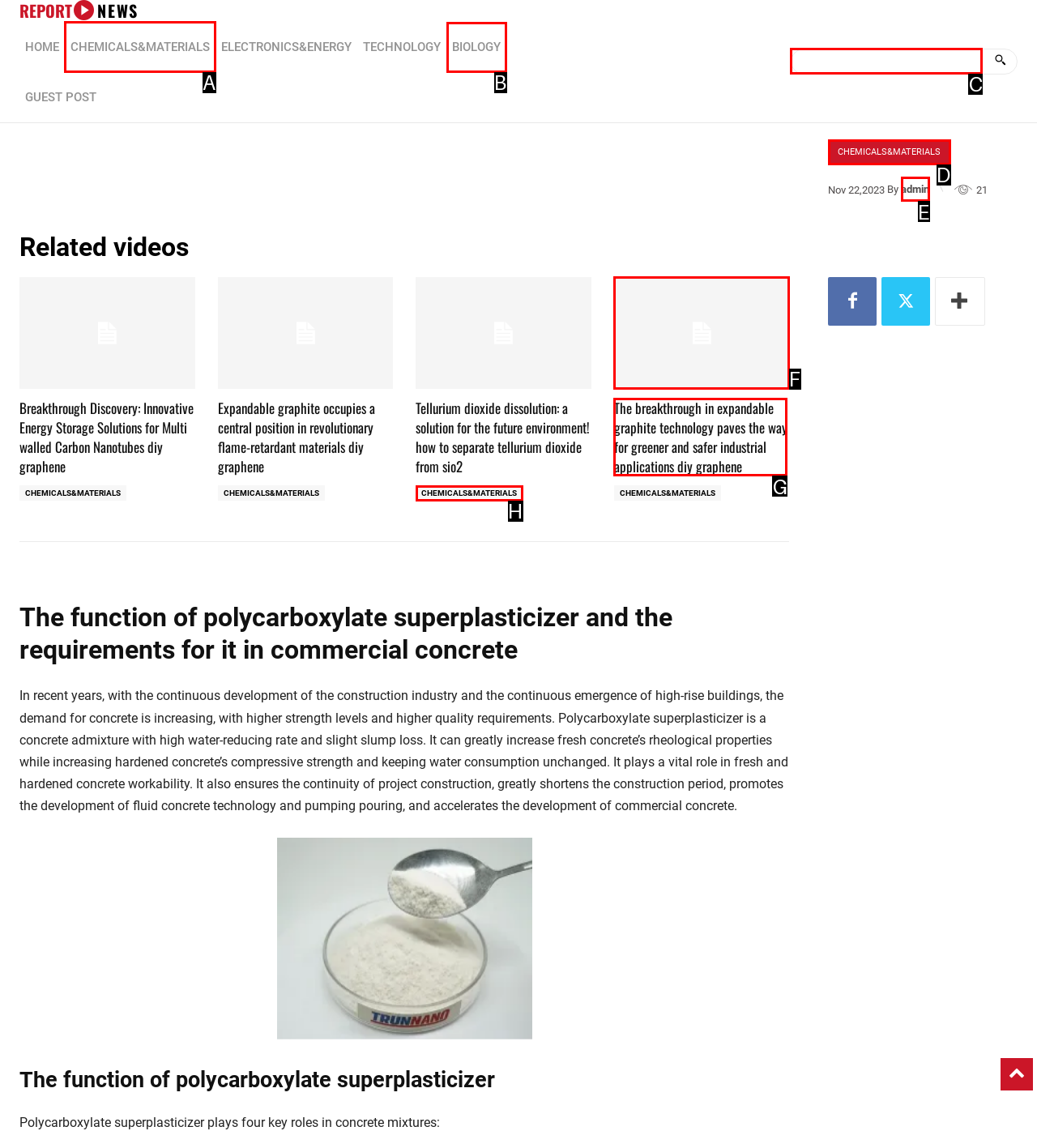Choose the UI element to click on to achieve this task: View CHEMICALS&MATERIALS page. Reply with the letter representing the selected element.

A